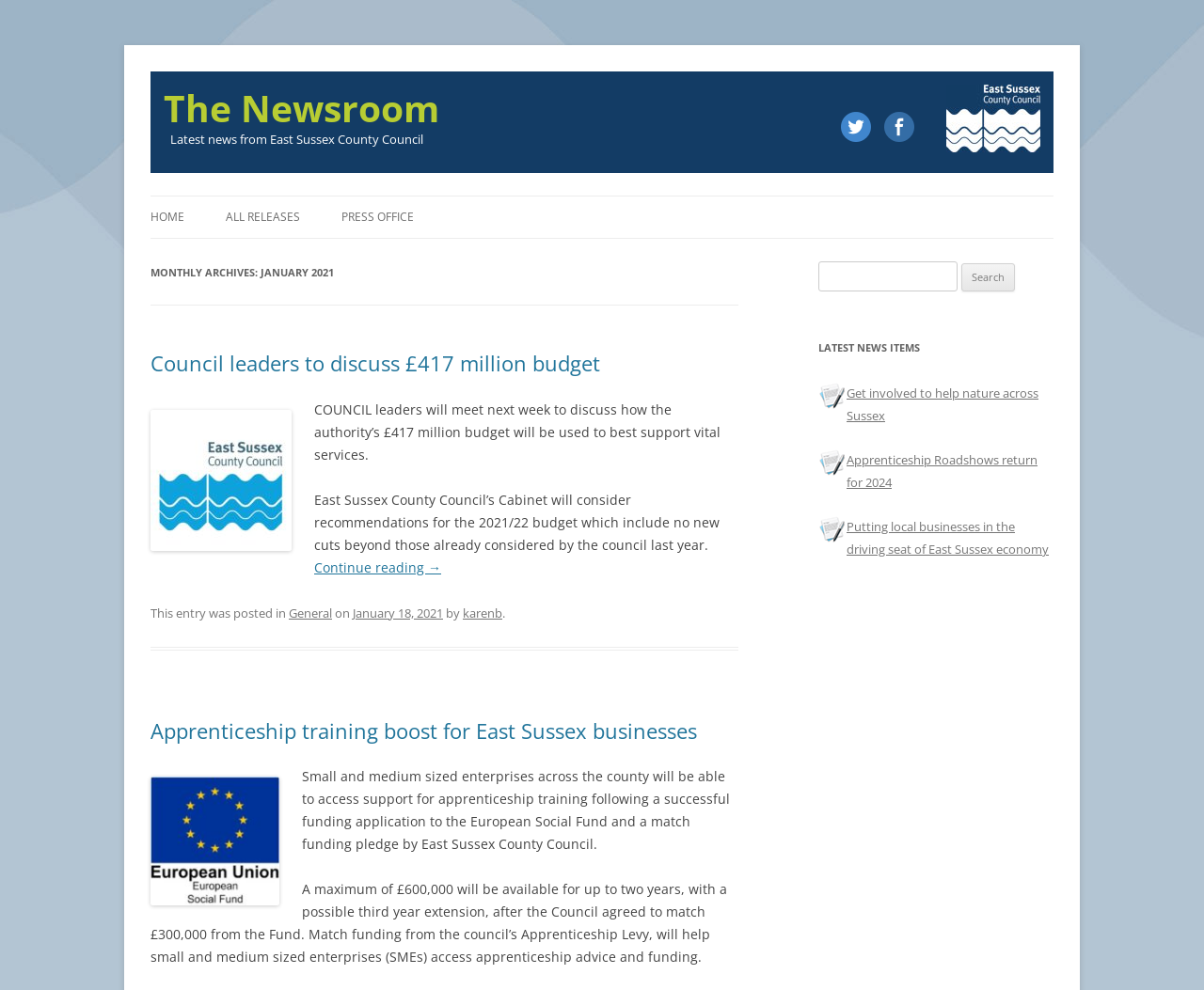Bounding box coordinates are specified in the format (top-left x, top-left y, bottom-right x, bottom-right y). All values are floating point numbers bounded between 0 and 1. Please provide the bounding box coordinate of the region this sentence describes: Skip to content

[0.5, 0.198, 0.578, 0.211]